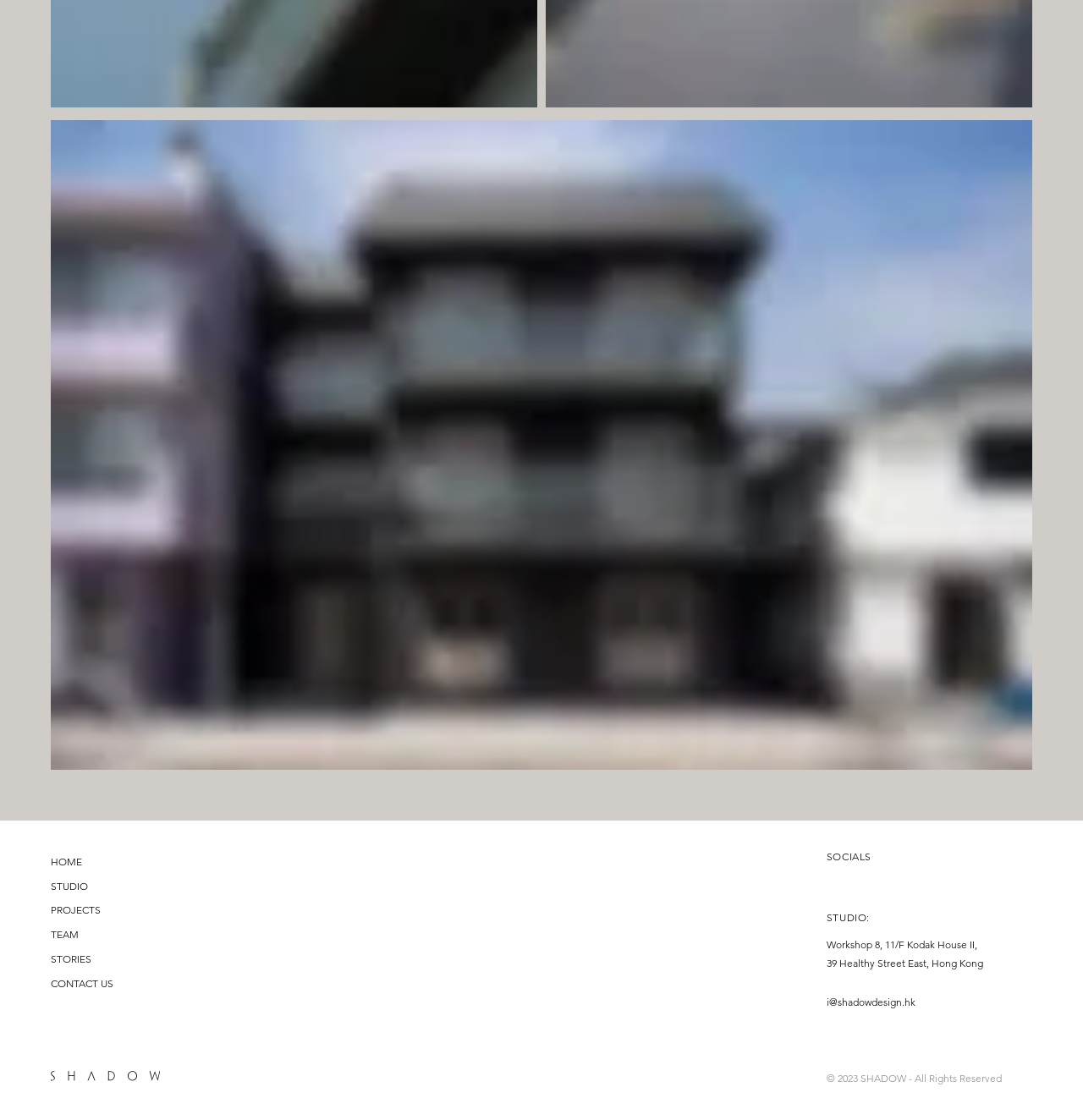Can you determine the bounding box coordinates of the area that needs to be clicked to fulfill the following instruction: "visit studio page"?

[0.047, 0.781, 0.2, 0.802]